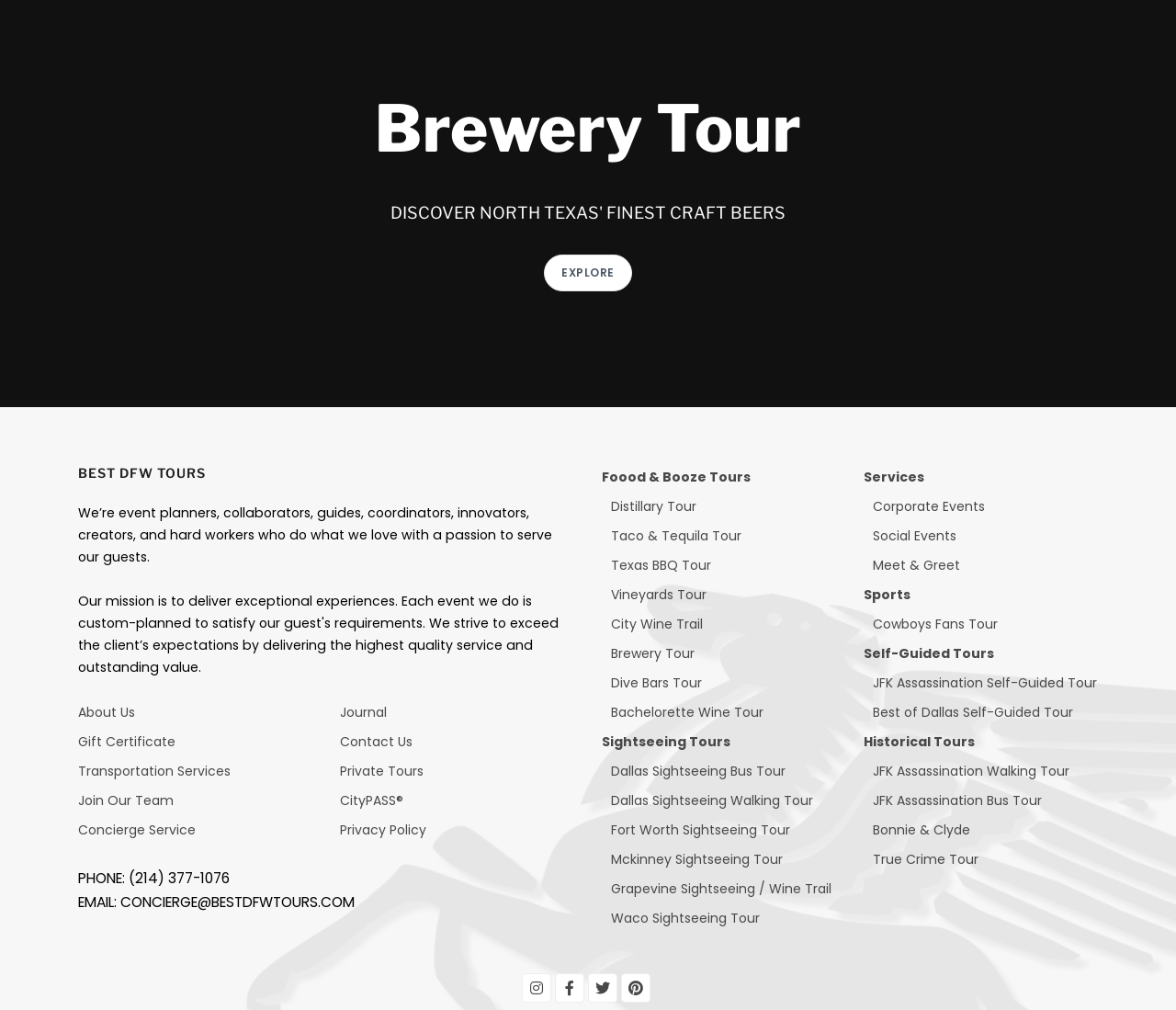Please give the bounding box coordinates of the area that should be clicked to fulfill the following instruction: "Explore City Wine Trail". The coordinates should be in the format of four float numbers from 0 to 1, i.e., [left, top, right, bottom].

[0.52, 0.609, 0.598, 0.627]